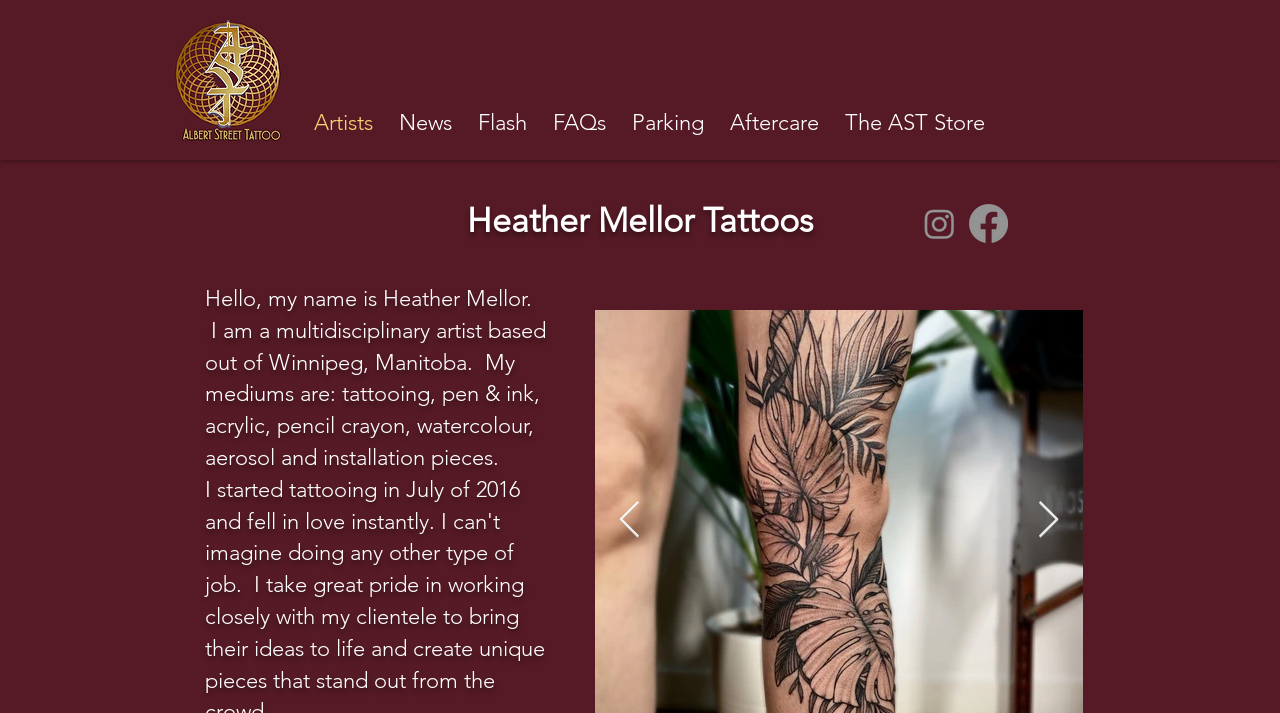Determine the bounding box coordinates of the clickable element necessary to fulfill the instruction: "Click the Next Item button". Provide the coordinates as four float numbers within the 0 to 1 range, i.e., [left, top, right, bottom].

[0.81, 0.702, 0.828, 0.757]